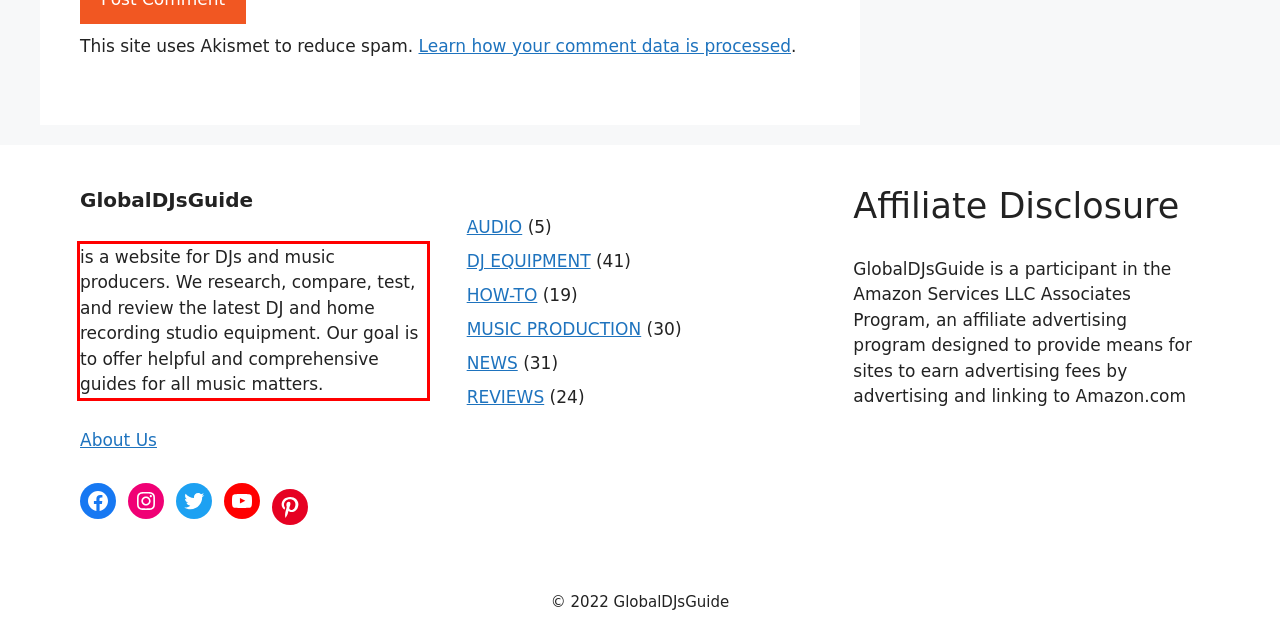You have a screenshot of a webpage with a red bounding box. Use OCR to generate the text contained within this red rectangle.

is a website for DJs and music producers. We research, compare, test, and review the latest DJ and home recording studio equipment. Our goal is to offer helpful and comprehensive guides for all music matters.